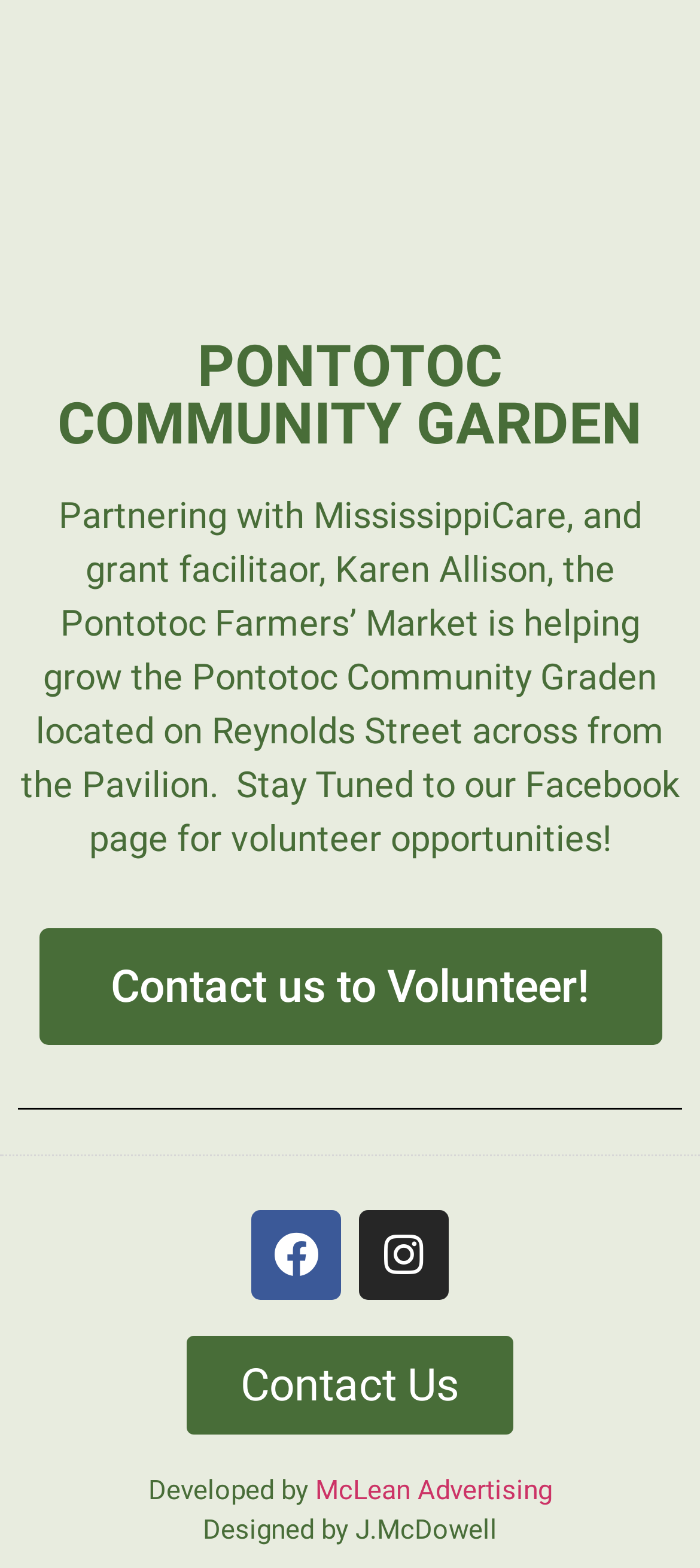Calculate the bounding box coordinates for the UI element based on the following description: "McLean Advertising". Ensure the coordinates are four float numbers between 0 and 1, i.e., [left, top, right, bottom].

[0.45, 0.94, 0.788, 0.96]